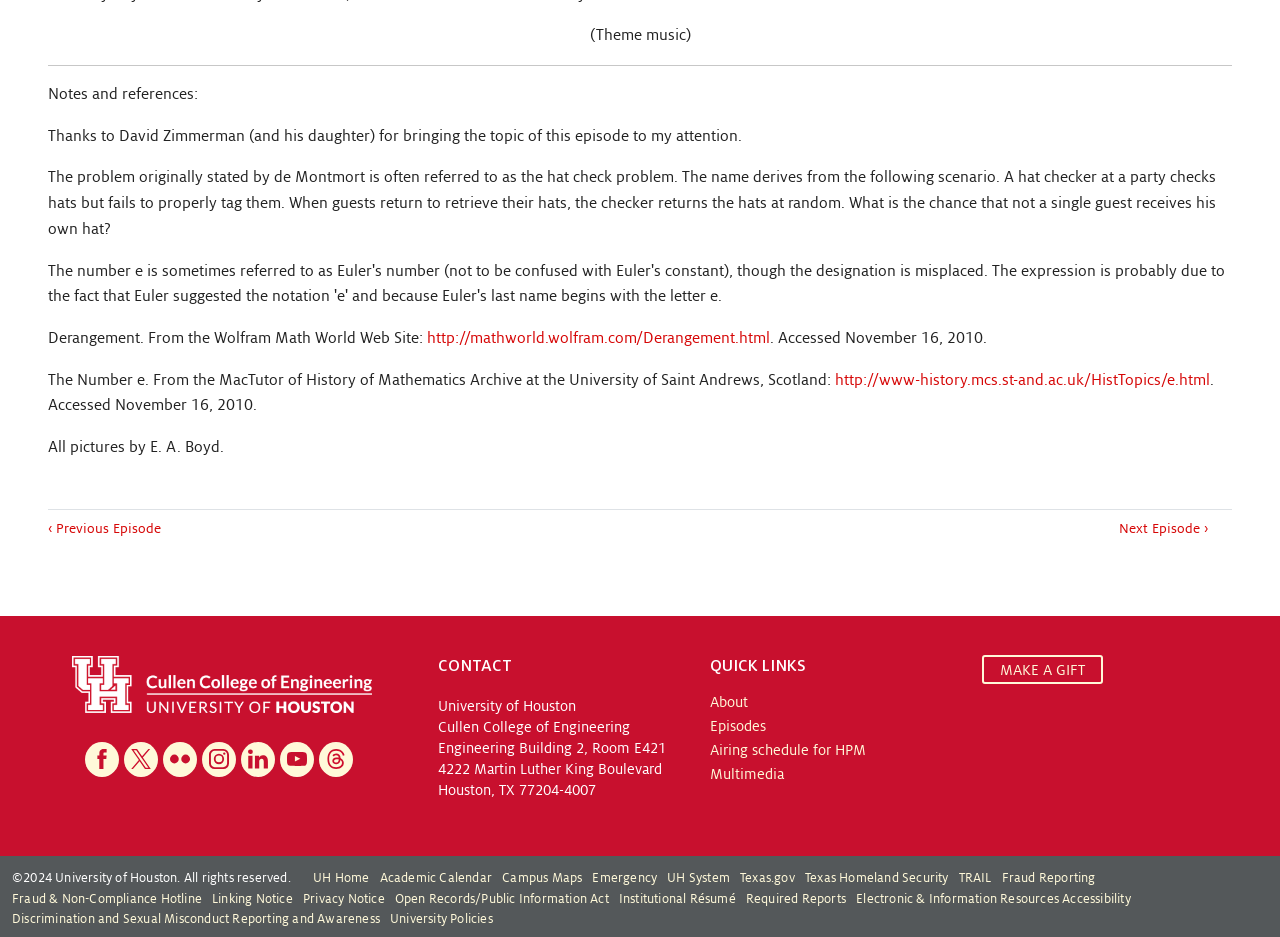Can you give a comprehensive explanation to the question given the content of the image?
What is the link to the previous episode?

The link to the previous episode is labeled as '‹ Previous Episode' and is located at the bottom of the page.